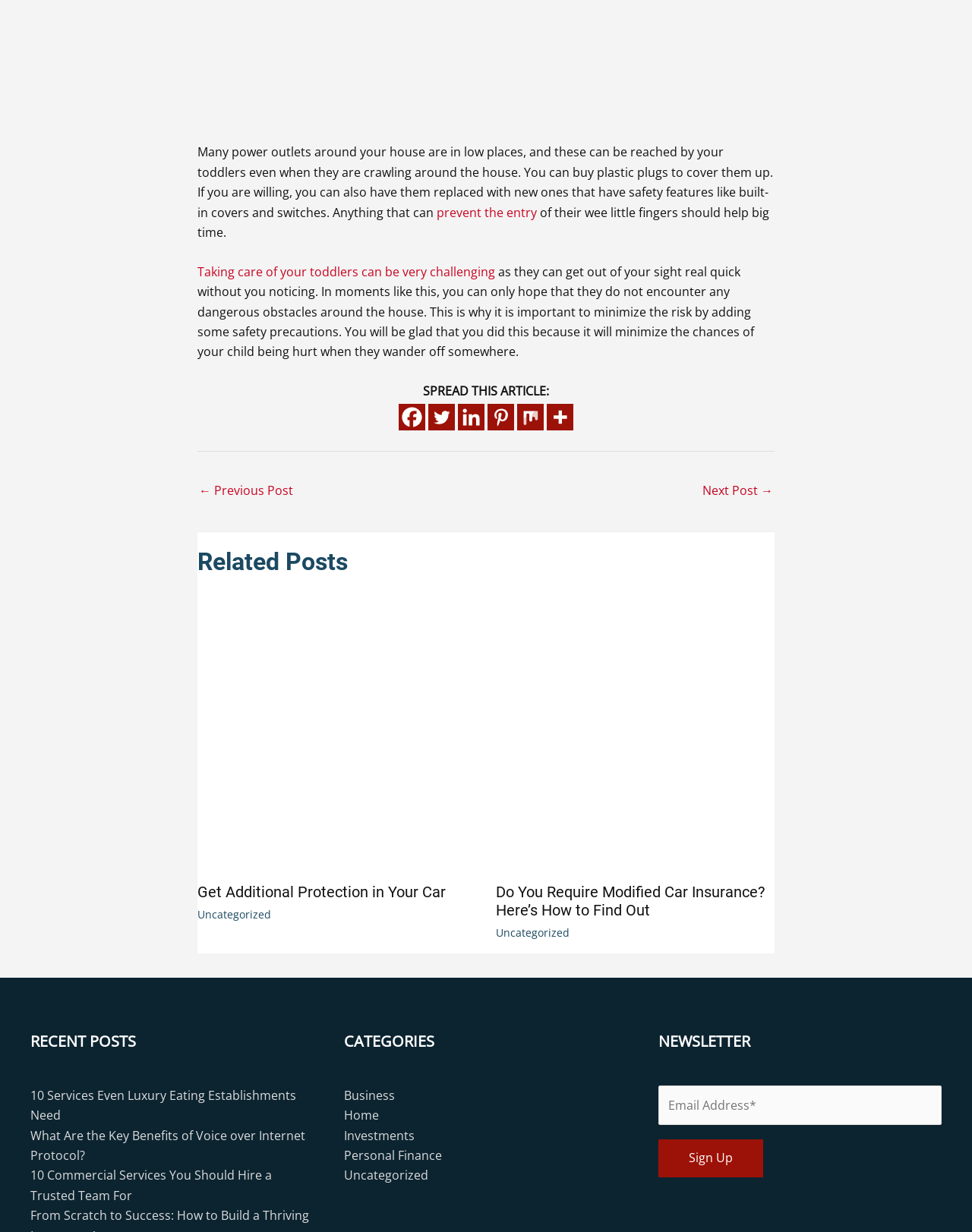Kindly provide the bounding box coordinates of the section you need to click on to fulfill the given instruction: "Click on Fire Risk Consultancy Services".

None